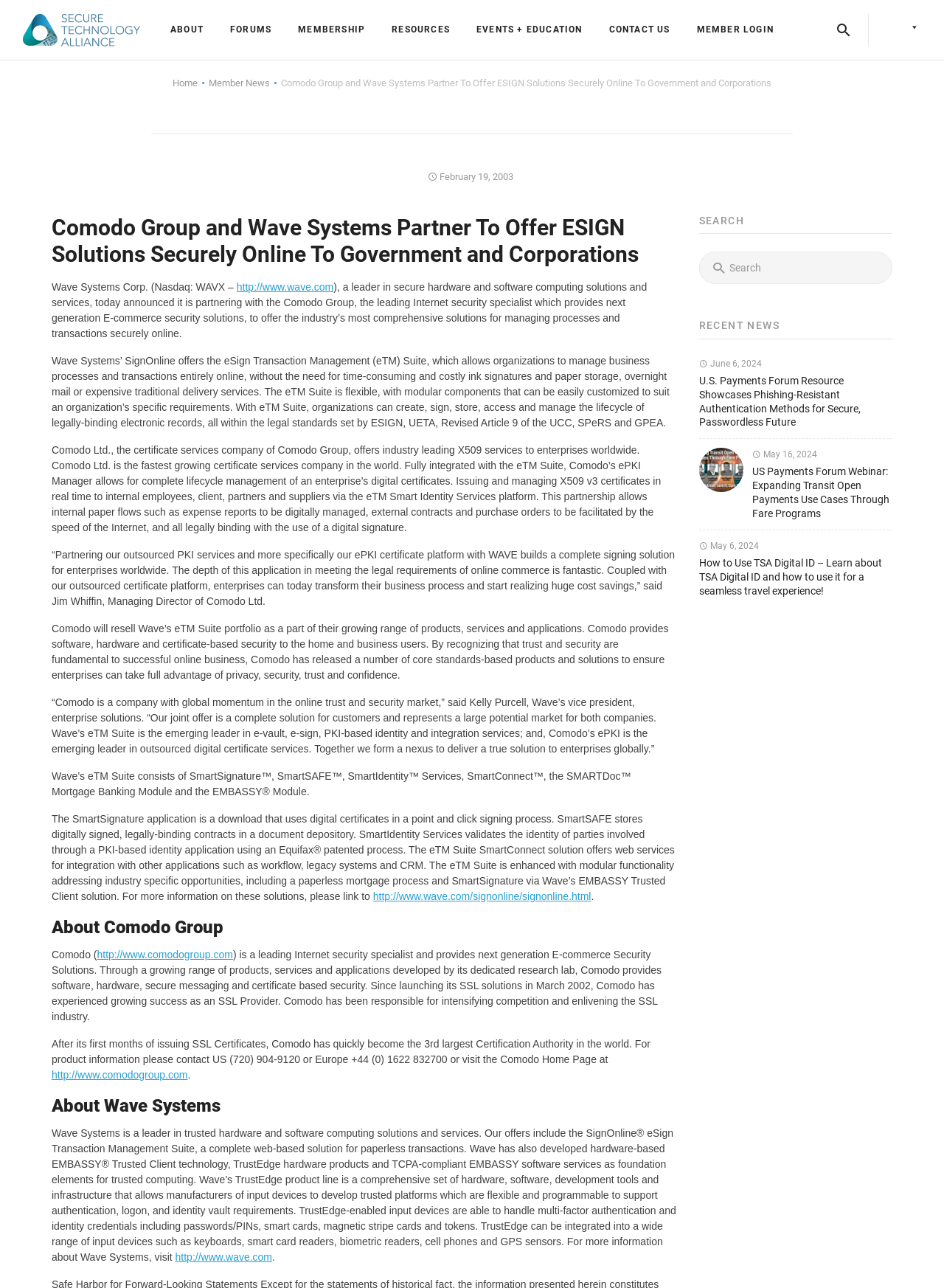Locate the bounding box coordinates of the element that should be clicked to fulfill the instruction: "Click on Member News".

[0.221, 0.06, 0.286, 0.069]